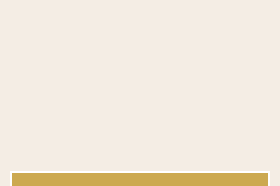What is the shape at the bottom of the image?
Give a detailed and exhaustive answer to the question.

According to the caption, there is a 'rectangular shape in a rich golden hue' at the bottom of the image, which provides a contrast against the muted background.